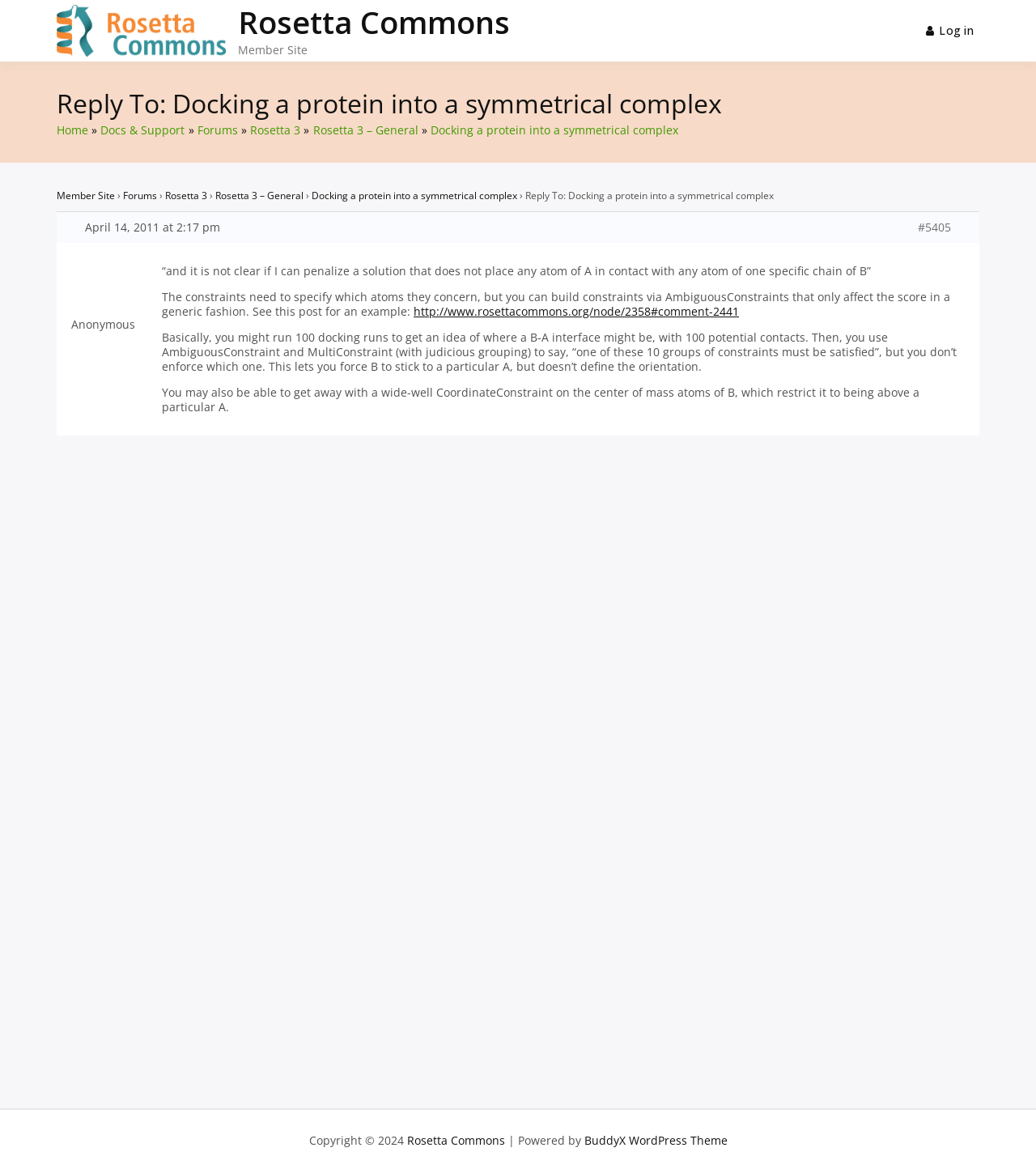Respond to the following question using a concise word or phrase: 
What is the logo of Rosetta Commons?

RosettaCommons logo